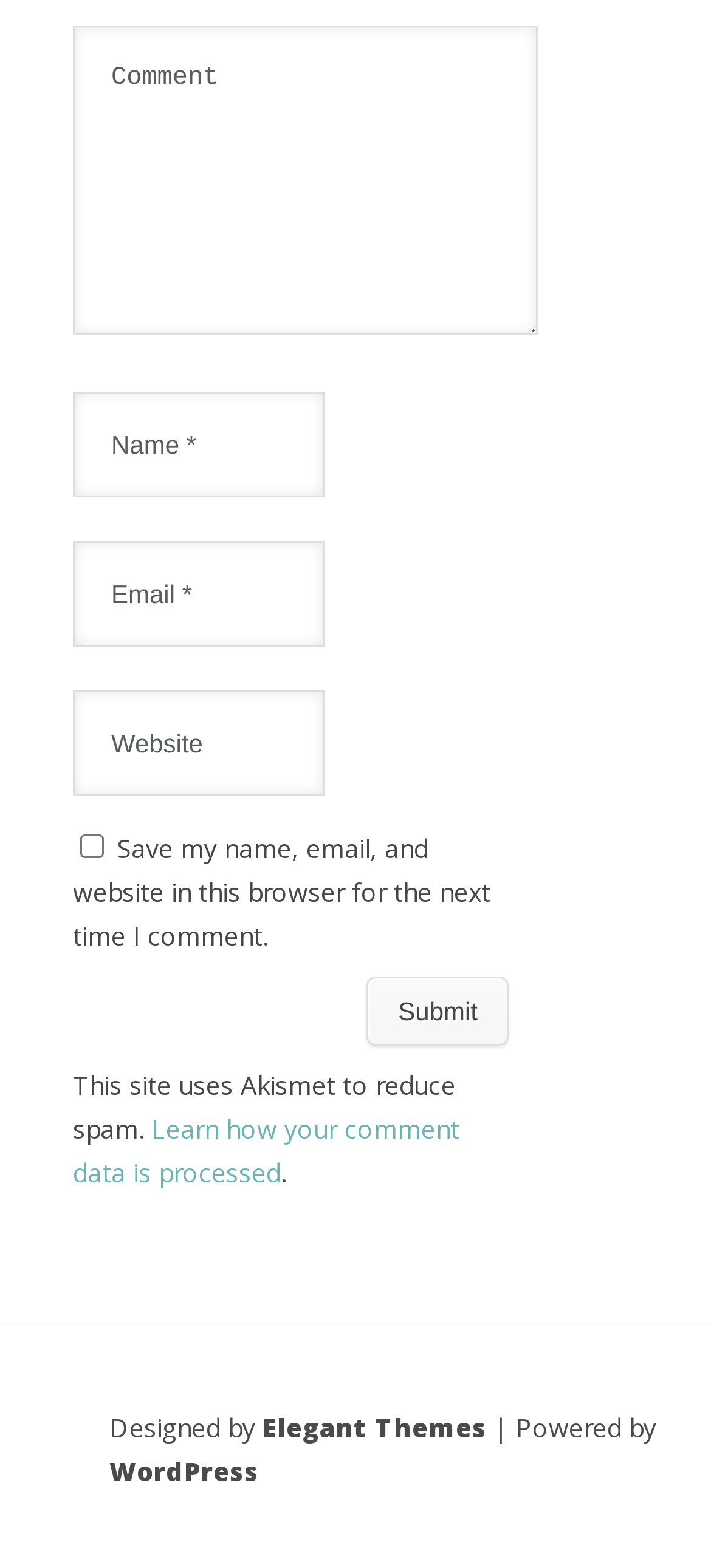Pinpoint the bounding box coordinates of the element you need to click to execute the following instruction: "Type your name". The bounding box should be represented by four float numbers between 0 and 1, in the format [left, top, right, bottom].

[0.103, 0.249, 0.455, 0.317]